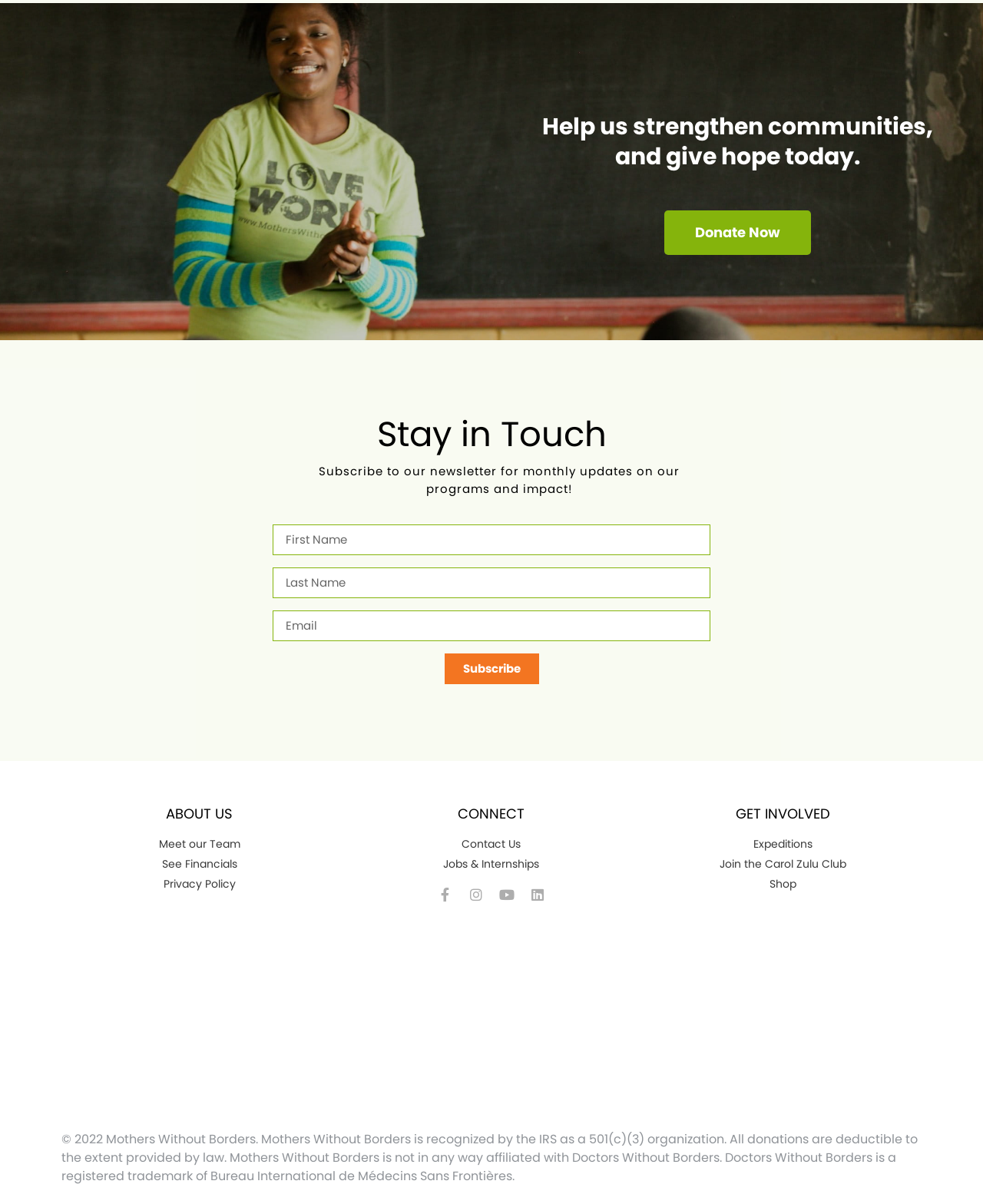Locate the bounding box coordinates of the clickable area to execute the instruction: "Contact Us". Provide the coordinates as four float numbers between 0 and 1, represented as [left, top, right, bottom].

[0.359, 0.694, 0.641, 0.708]